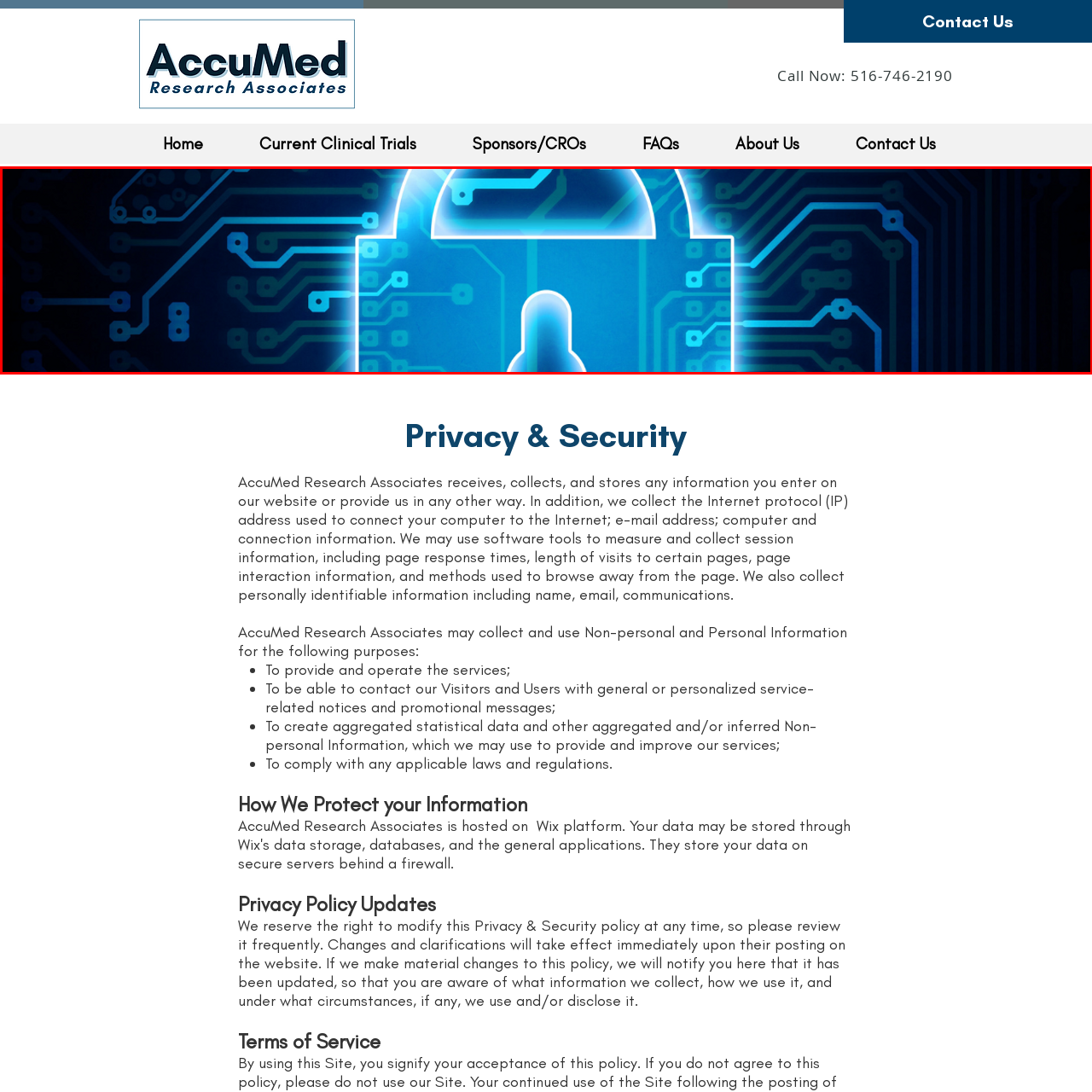Study the area of the image outlined in red and respond to the following question with as much detail as possible: What does the illumination around the padlock suggest?

The caption explains that the illumination around the padlock resonates with AccuMed Research's commitment to maintaining the confidentiality and integrity of user information, implying that the illumination is a visual representation of the importance of safeguarding sensitive information.